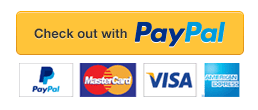What is the purpose of the visual?
Could you answer the question in a detailed manner, providing as much information as possible?

The visual serves as a call to action, encouraging users to use PayPal for their transactions, emphasizing convenience and security in online payments, and enhancing the process of placing an order instantly.